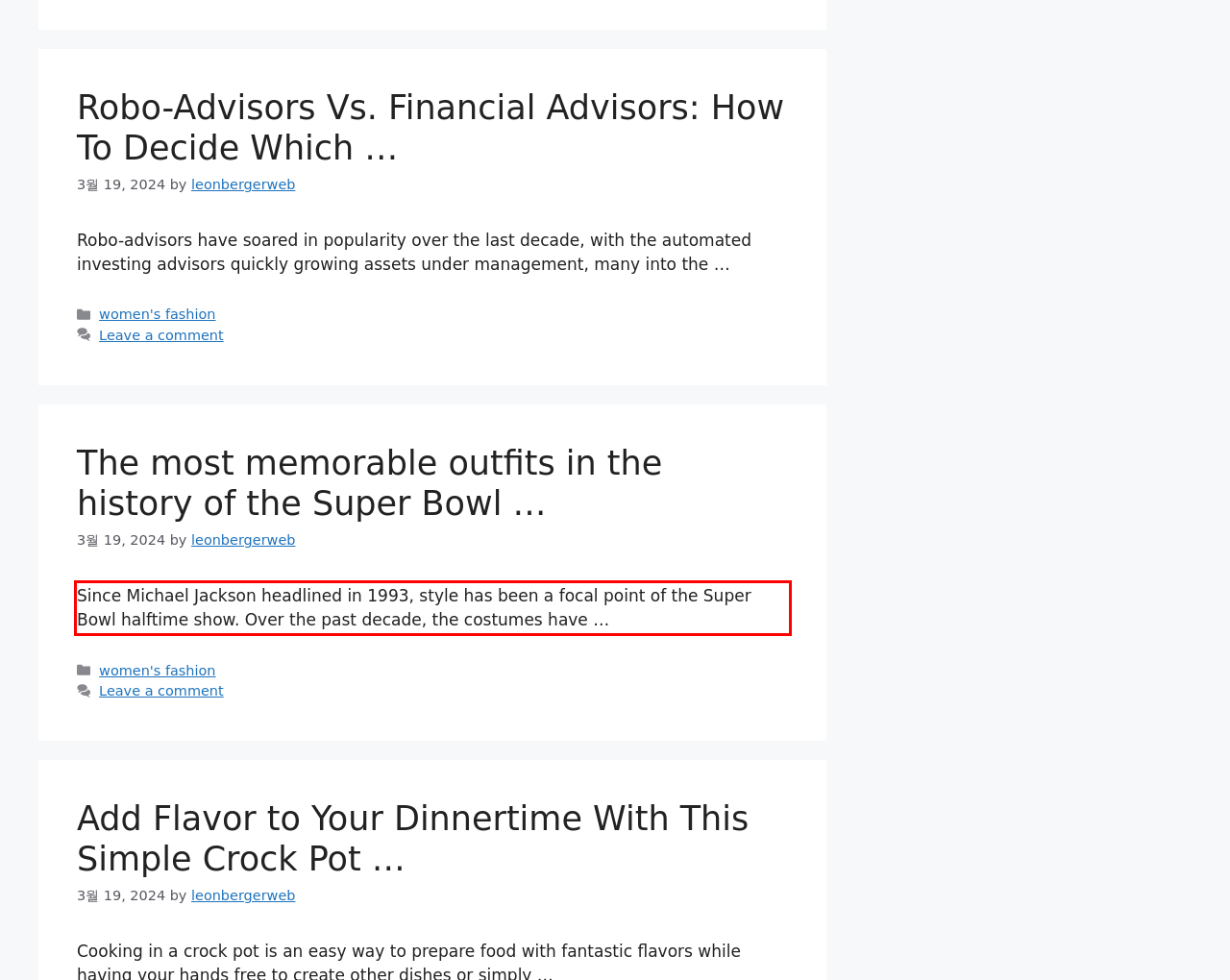Given a screenshot of a webpage, locate the red bounding box and extract the text it encloses.

Since Michael Jackson headlined in 1993, style has been a focal point of the Super Bowl halftime show. Over the past decade, the costumes have …